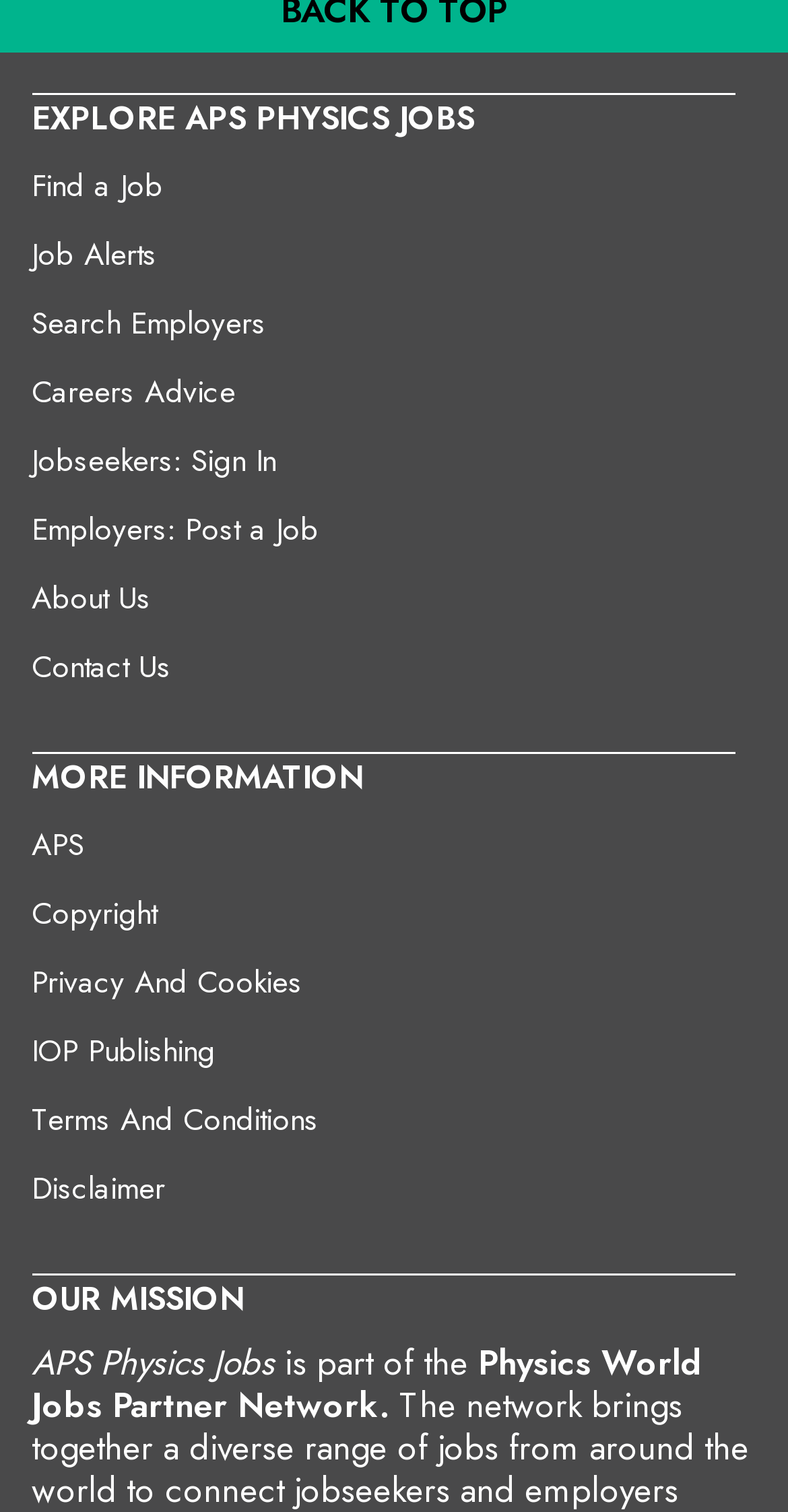What is the name of the publisher of APS Physics Jobs?
Deliver a detailed and extensive answer to the question.

The name of the publisher of APS Physics Jobs can be found in the 'MORE INFORMATION' section, where it is mentioned as 'IOP Publishing'.